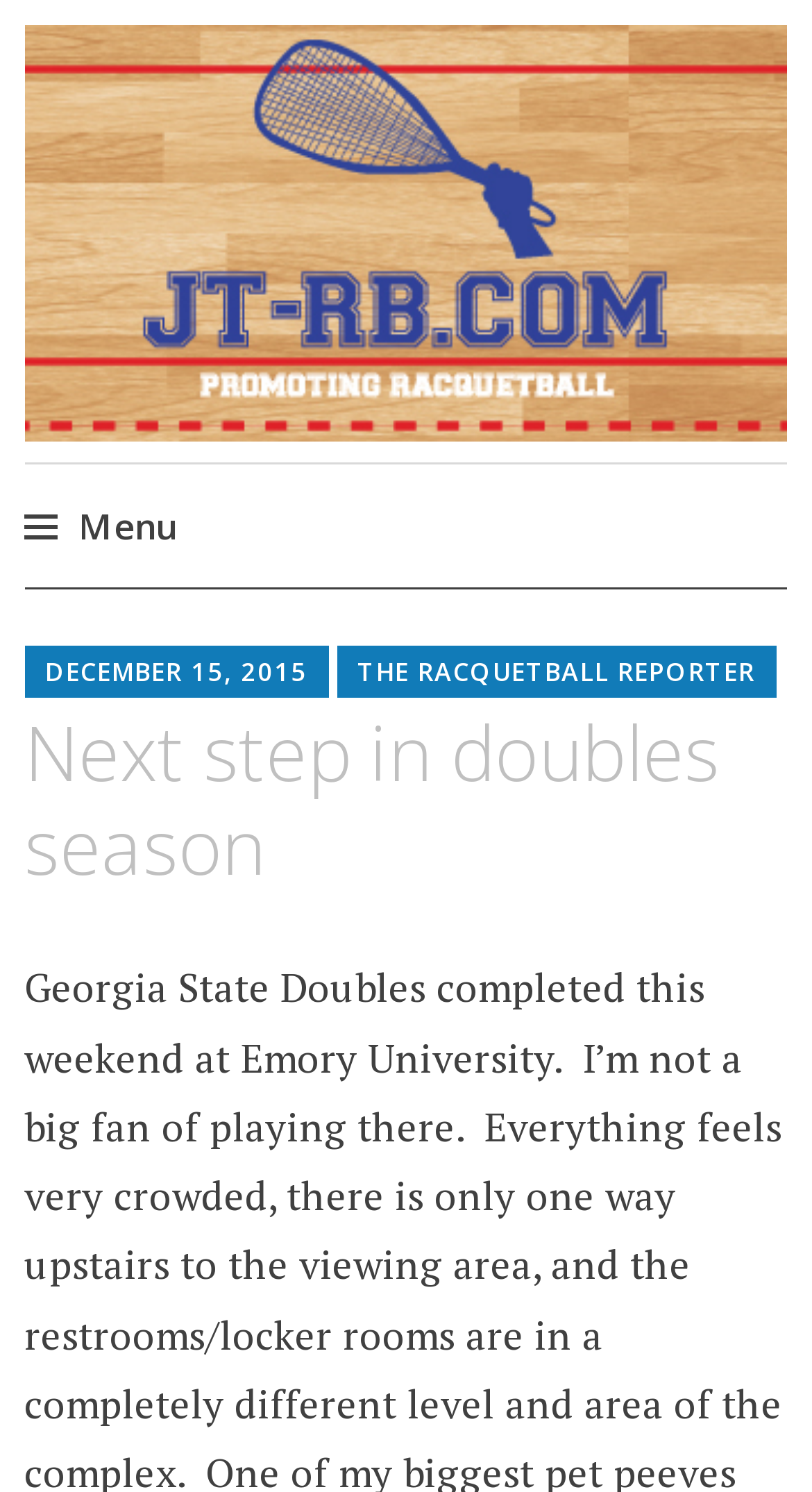What is the purpose of the website?
Examine the image and give a concise answer in one word or a short phrase.

Promoting Racquetball